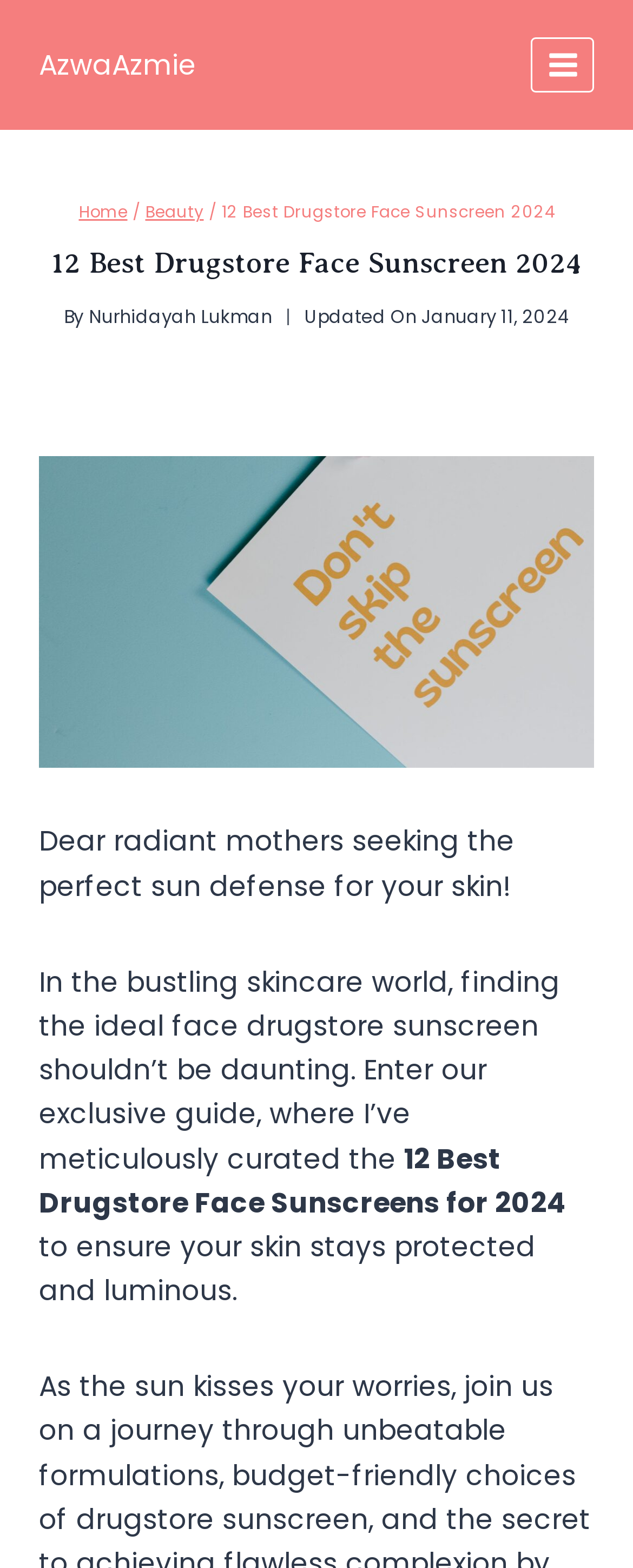With reference to the screenshot, provide a detailed response to the question below:
How many best drugstore face sunscreens are listed?

The webpage lists the '12 Best Drugstore Face Sunscreens for 2024' as mentioned in the StaticText element with the text '12 Best Drugstore Face Sunscreens for 2024'.